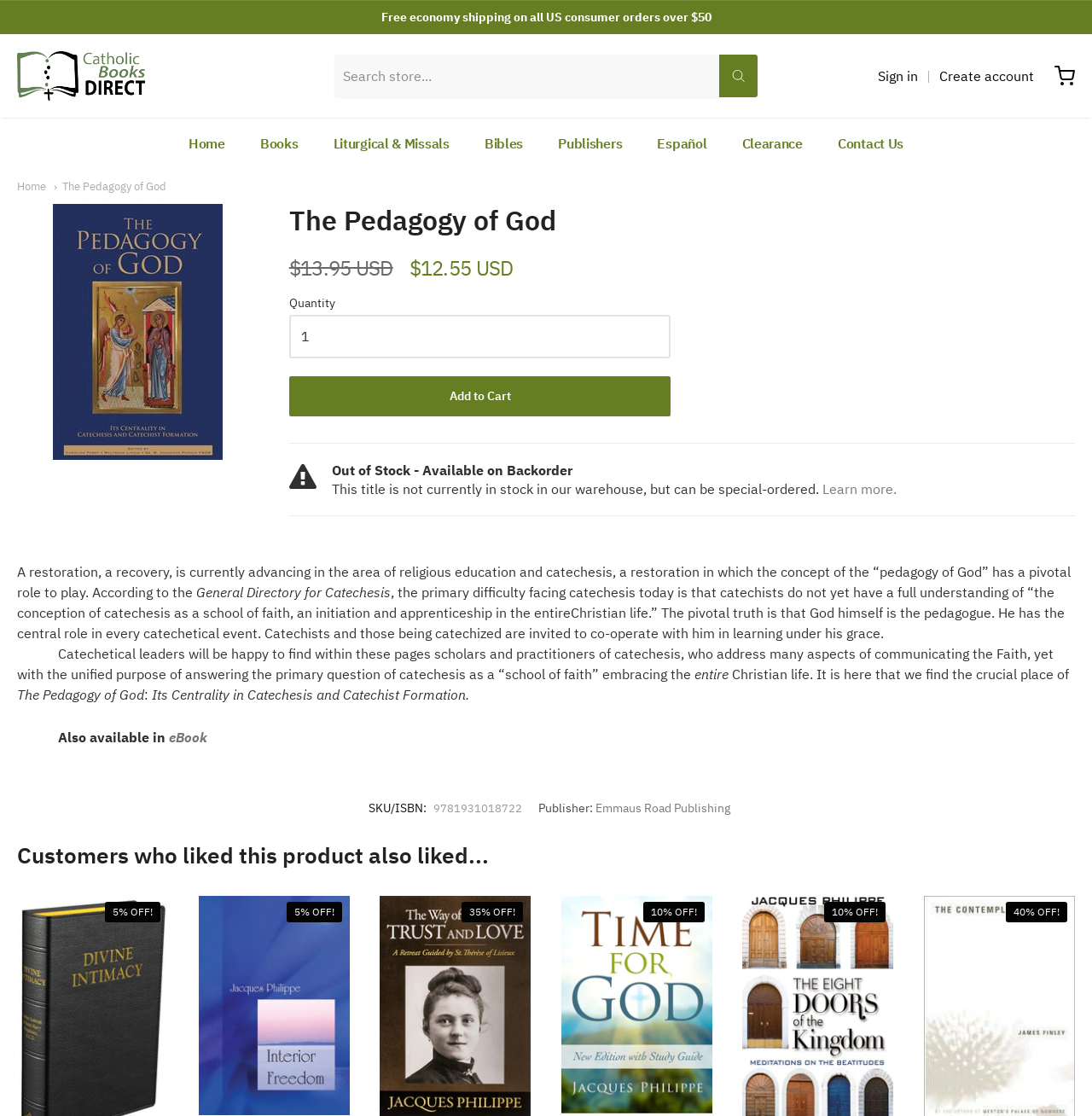What is the price of the book?
Could you answer the question with a detailed and thorough explanation?

The question can be answered by looking at the price of the book on the webpage, which is listed as '$13.95 USD'.